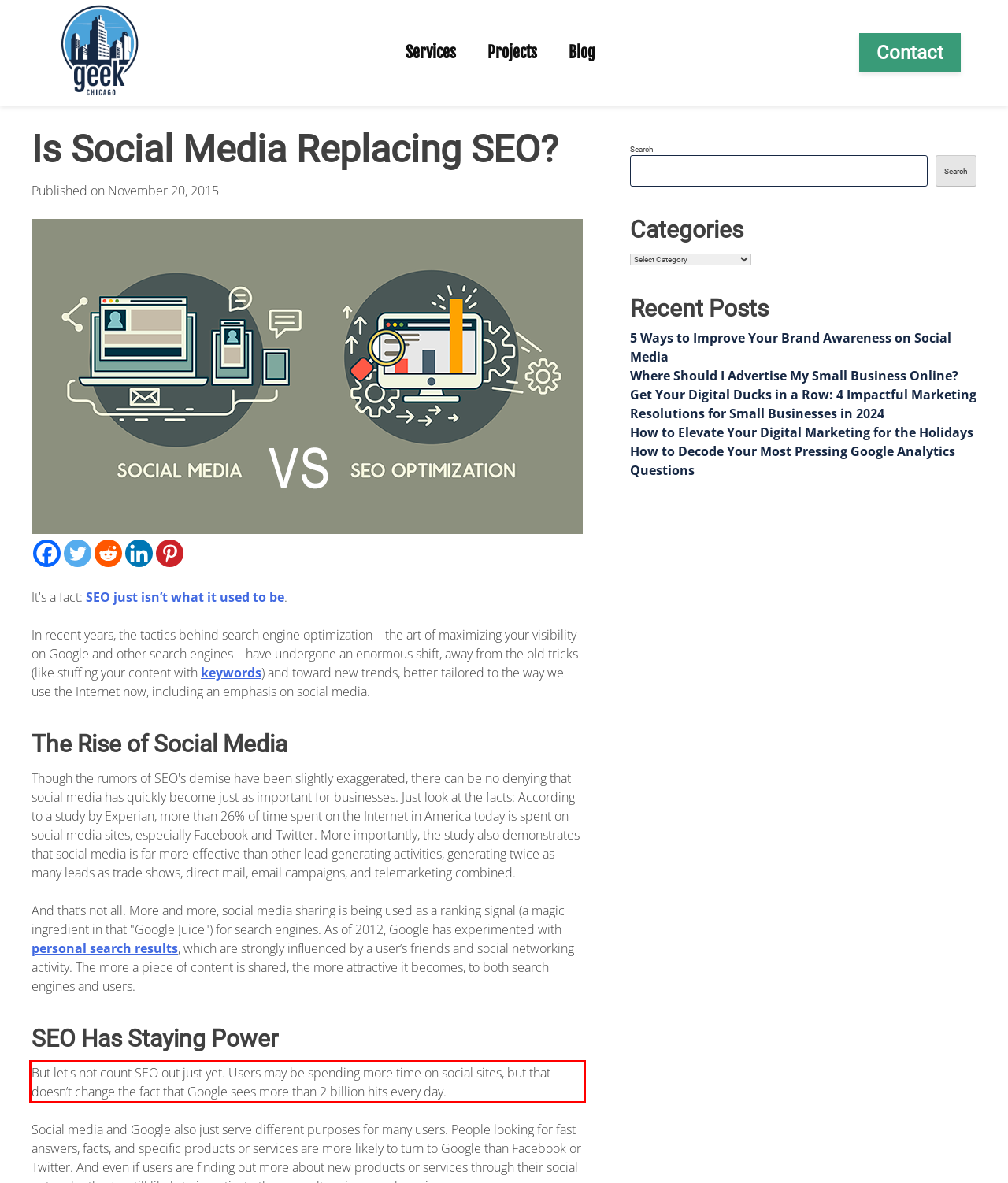The screenshot provided shows a webpage with a red bounding box. Apply OCR to the text within this red bounding box and provide the extracted content.

But let's not count SEO out just yet. Users may be spending more time on social sites, but that doesn’t change the fact that Google sees more than 2 billion hits every day.